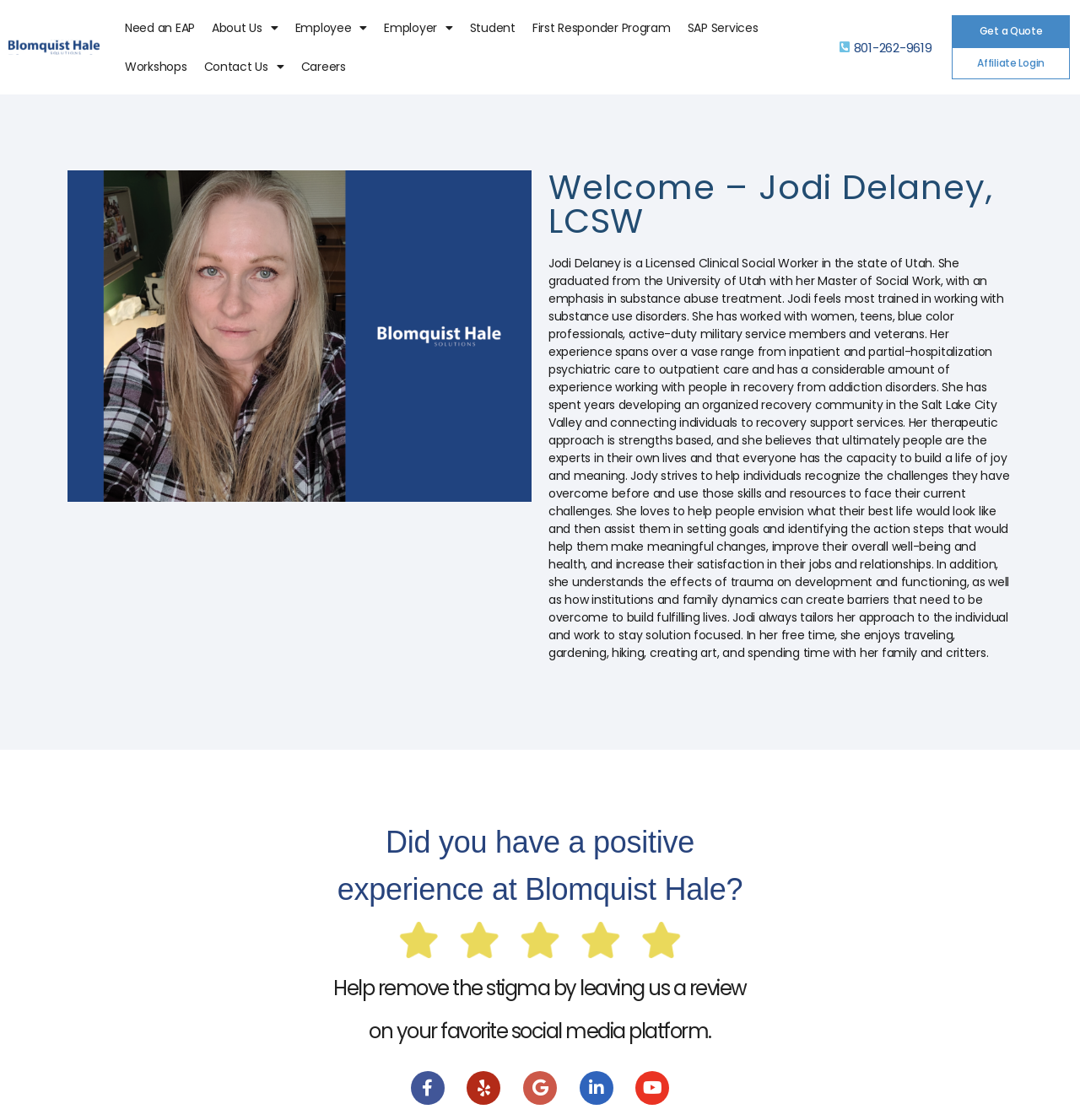Determine the bounding box coordinates of the element that should be clicked to execute the following command: "Click Affiliate Login".

[0.881, 0.042, 0.991, 0.071]